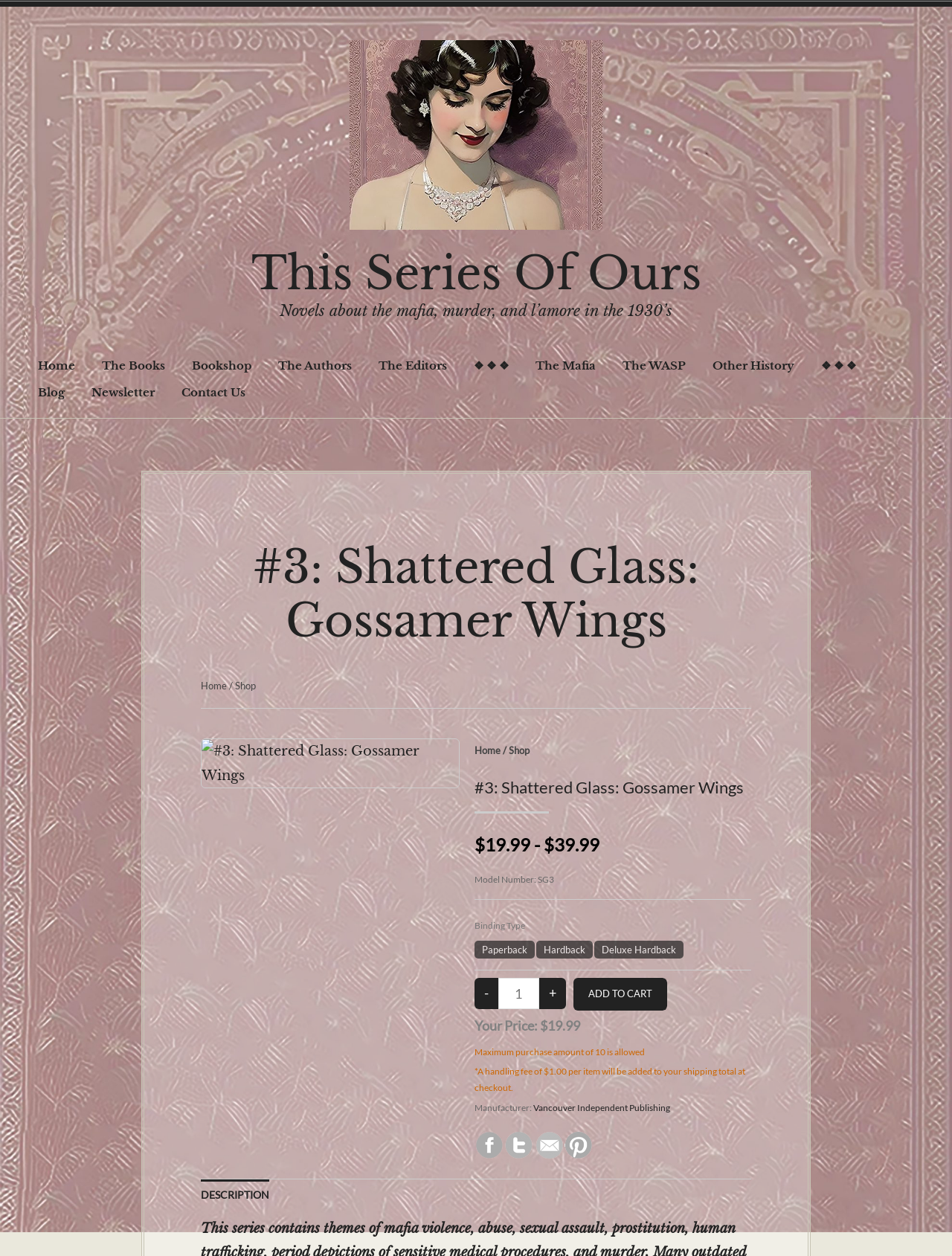Provide the bounding box coordinates of the UI element that matches the description: "The Editors".

[0.386, 0.28, 0.481, 0.302]